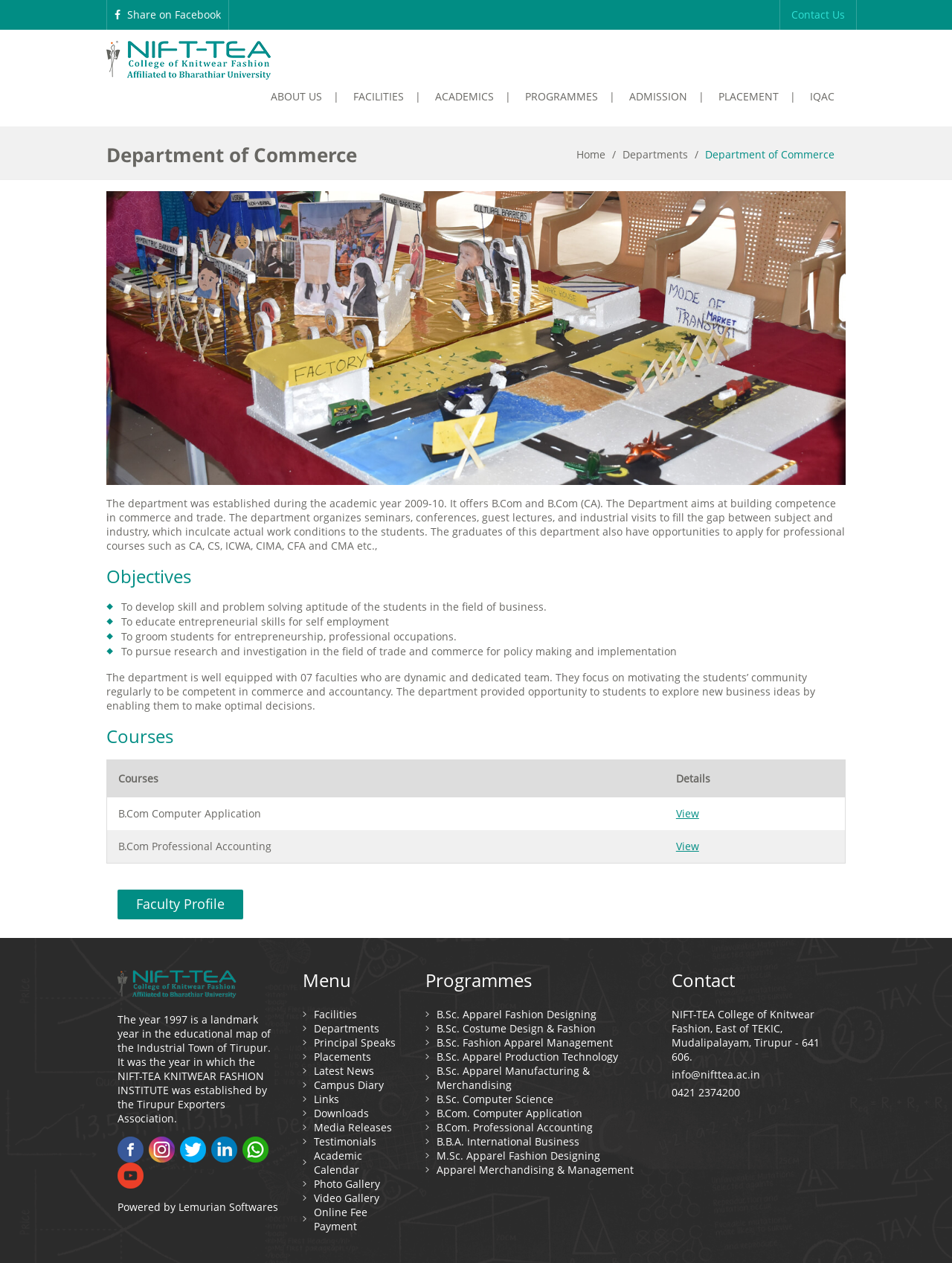What is the name of the institute that established the department?
Please provide a single word or phrase as your answer based on the screenshot.

NIFT-TEA KNITWEAR FASHION INSTITUTE